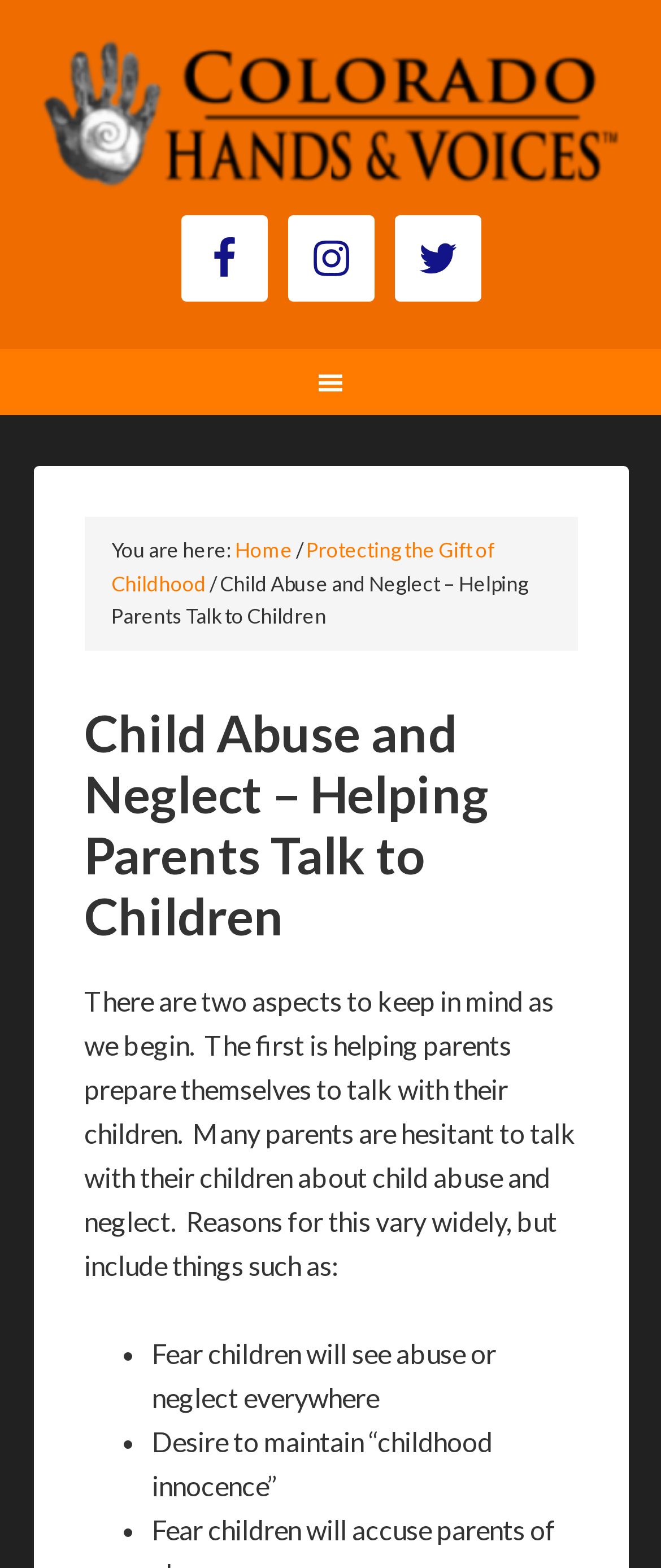Respond with a single word or phrase to the following question:
How many aspects are there to keep in mind when talking to children about child abuse and neglect?

2